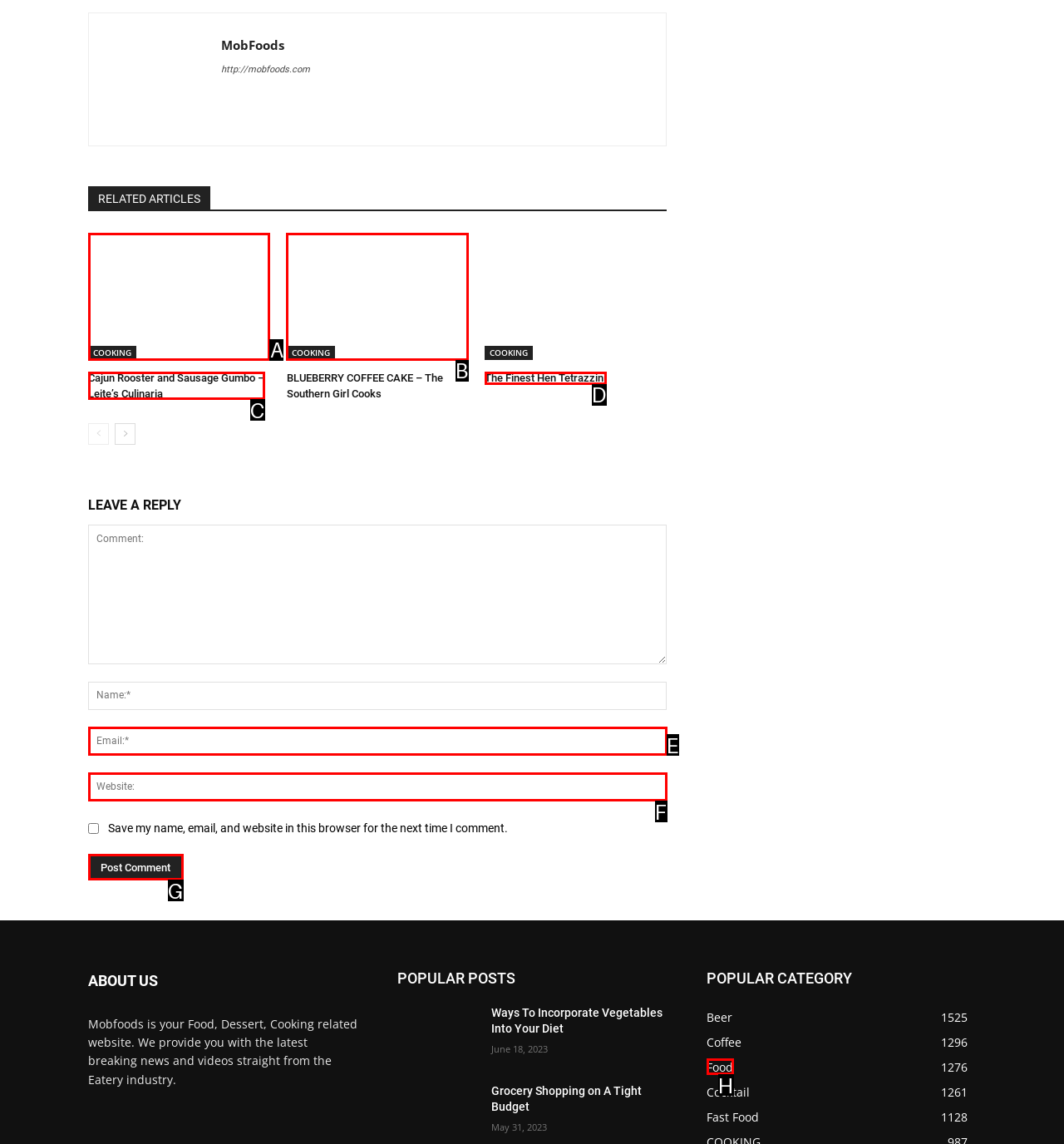Which lettered option should be clicked to achieve the task: Click on the 'BLUEBERRY COFFEE CAKE – The Southern Girl Cooks' link? Choose from the given choices.

B